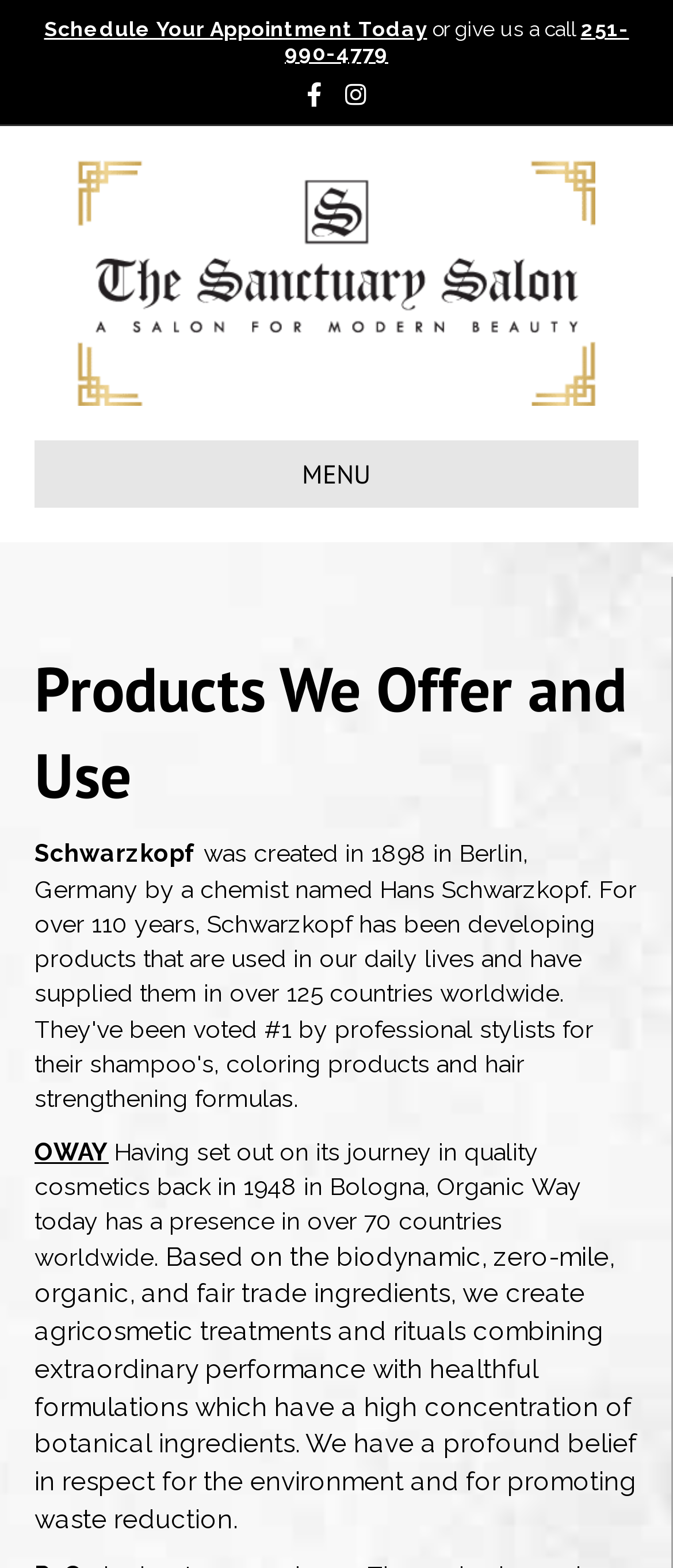Please identify the bounding box coordinates of the element's region that should be clicked to execute the following instruction: "Click on 'Continue reading'". The bounding box coordinates must be four float numbers between 0 and 1, i.e., [left, top, right, bottom].

None